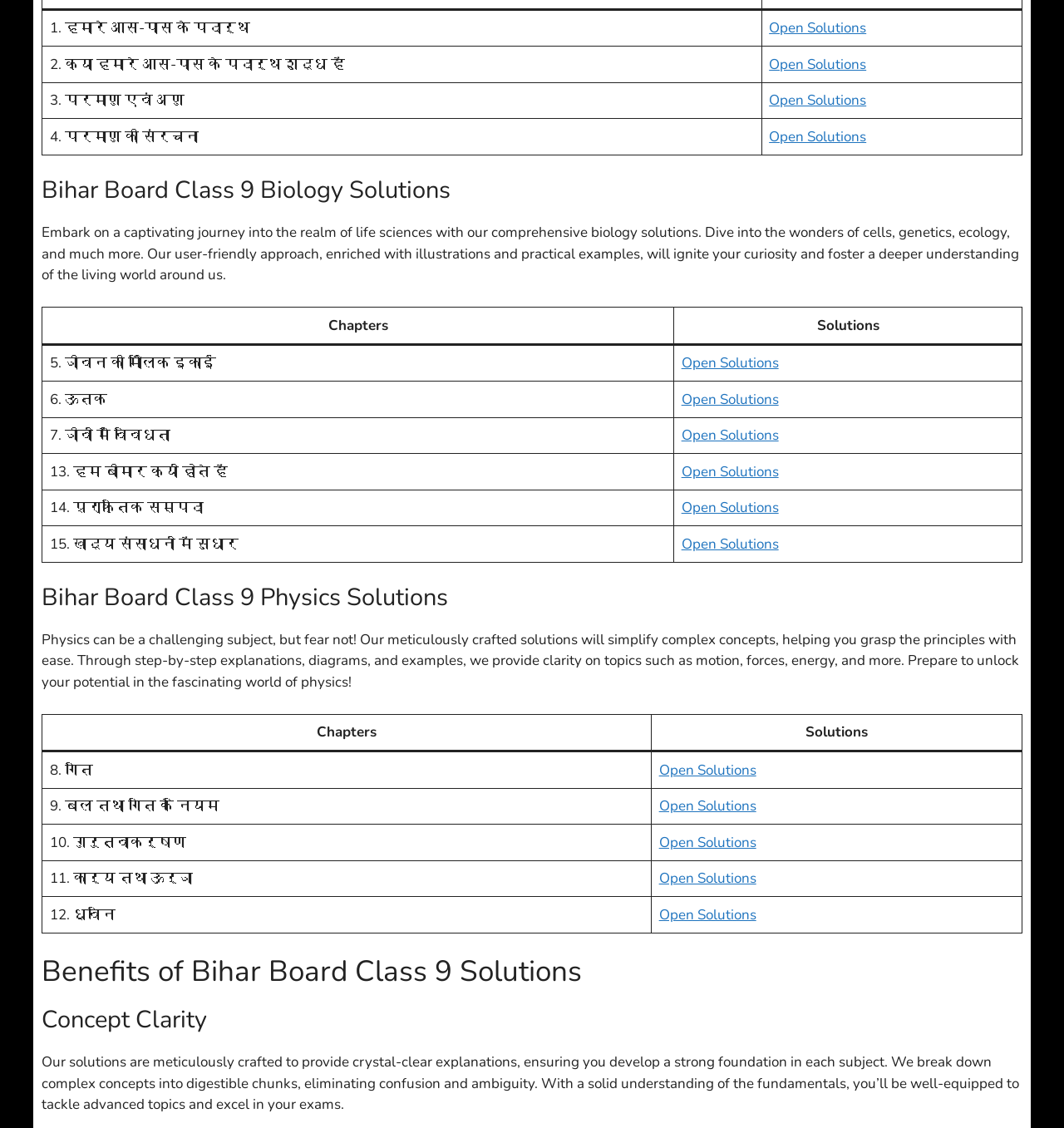Please determine the bounding box coordinates of the area that needs to be clicked to complete this task: 'Read about Concept Clarity'. The coordinates must be four float numbers between 0 and 1, formatted as [left, top, right, bottom].

[0.039, 0.933, 0.958, 0.988]